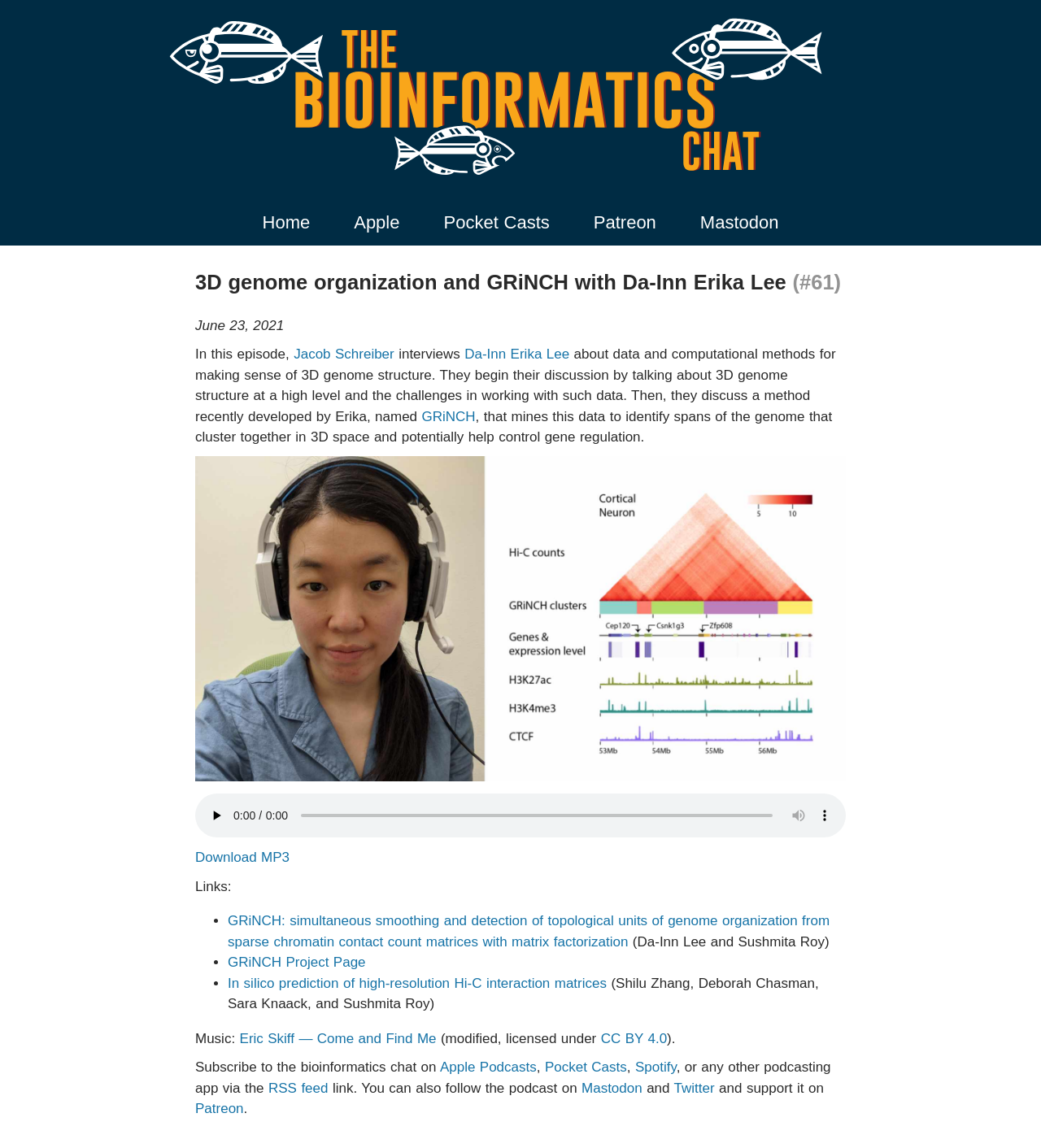Provide the bounding box coordinates of the section that needs to be clicked to accomplish the following instruction: "Play the audio."

[0.195, 0.699, 0.22, 0.721]